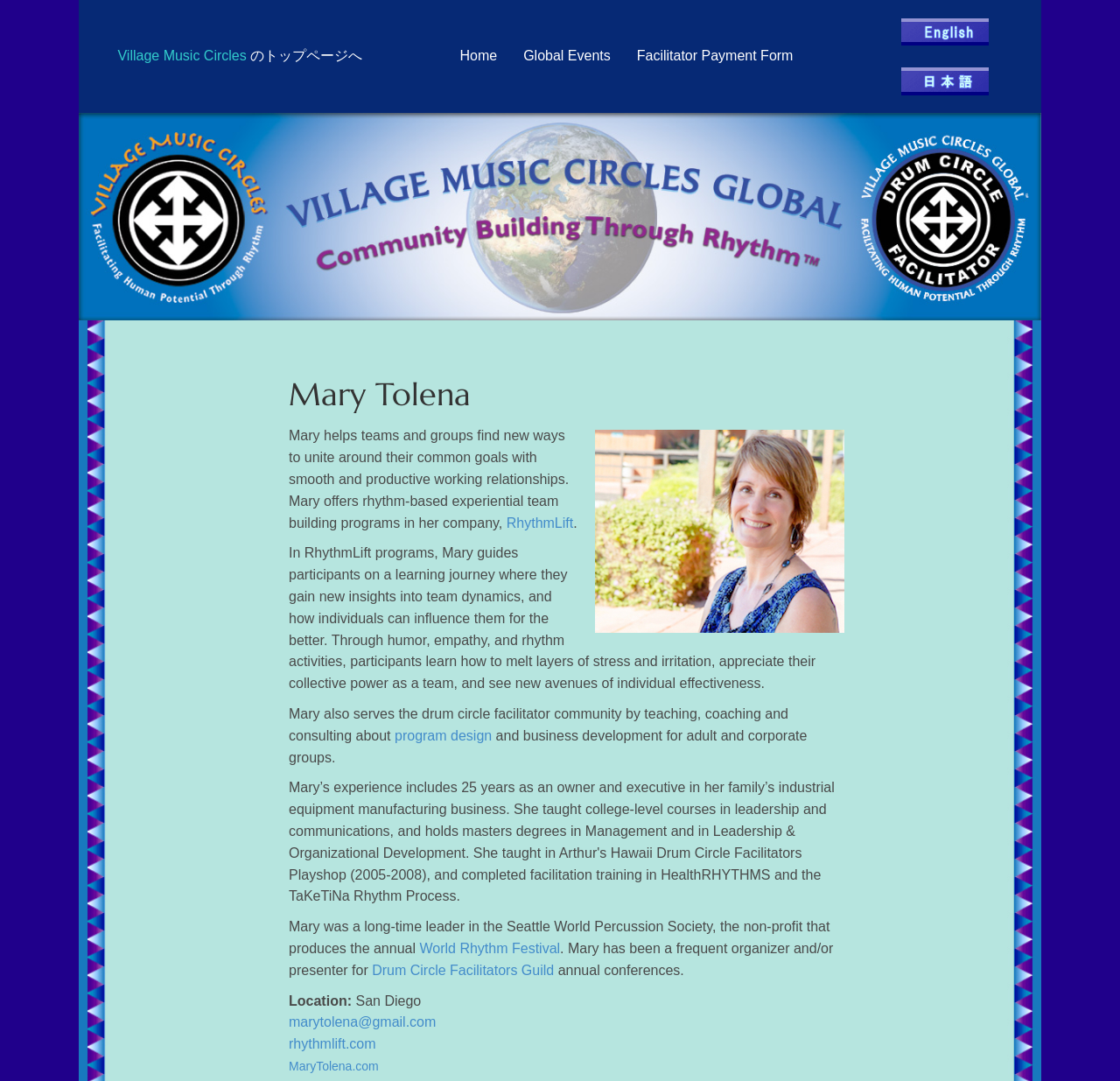Identify the bounding box of the HTML element described here: "Global Events". Provide the coordinates as four float numbers between 0 and 1: [left, top, right, bottom].

[0.459, 0.038, 0.553, 0.067]